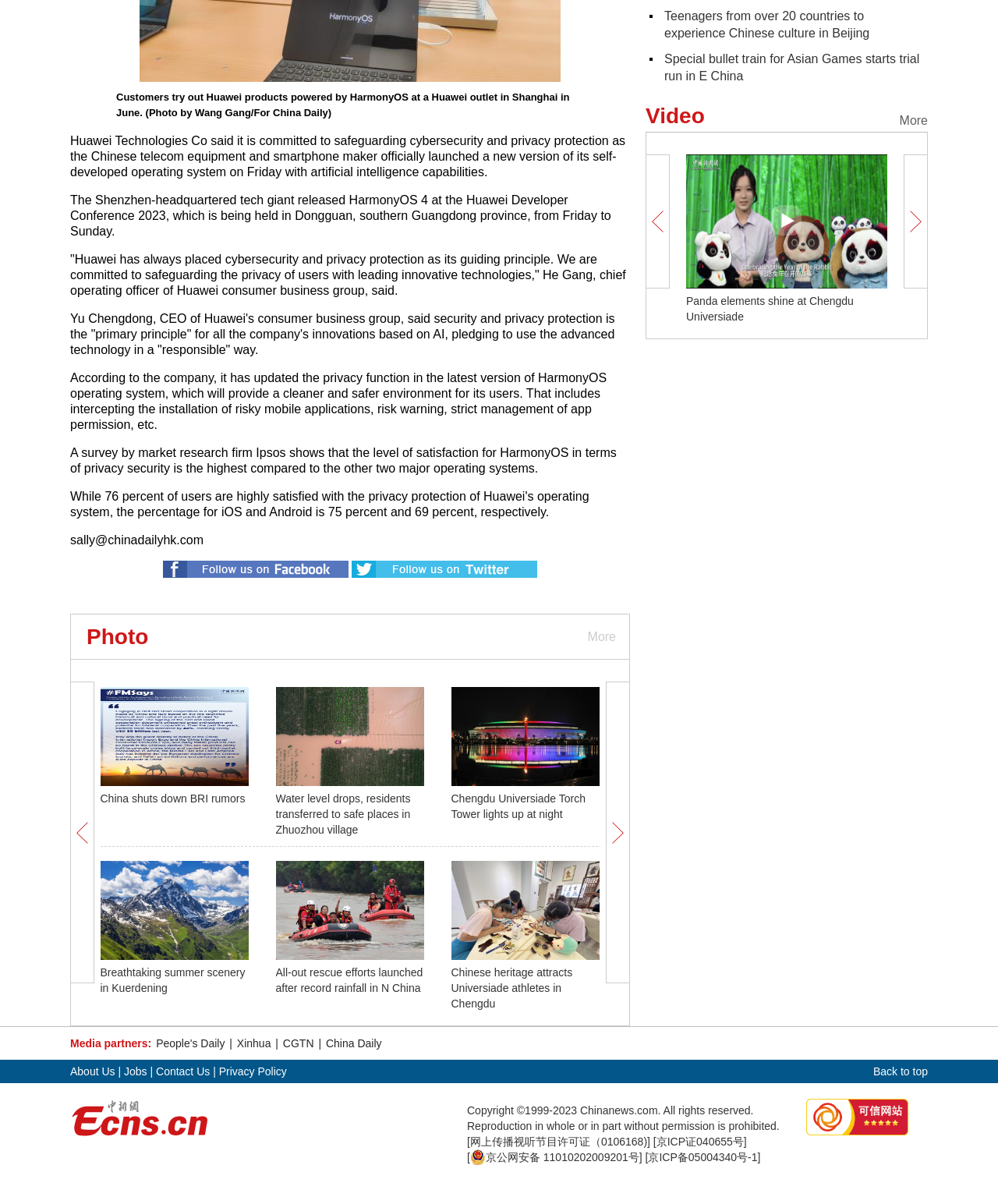From the webpage screenshot, identify the region described by Tibetan embroidery in Qinghai. Provide the bounding box coordinates as (top-left x, top-left y, bottom-right x, bottom-right y), with each value being a floating point number between 0 and 1.

[0.63, 0.79, 0.776, 0.8]